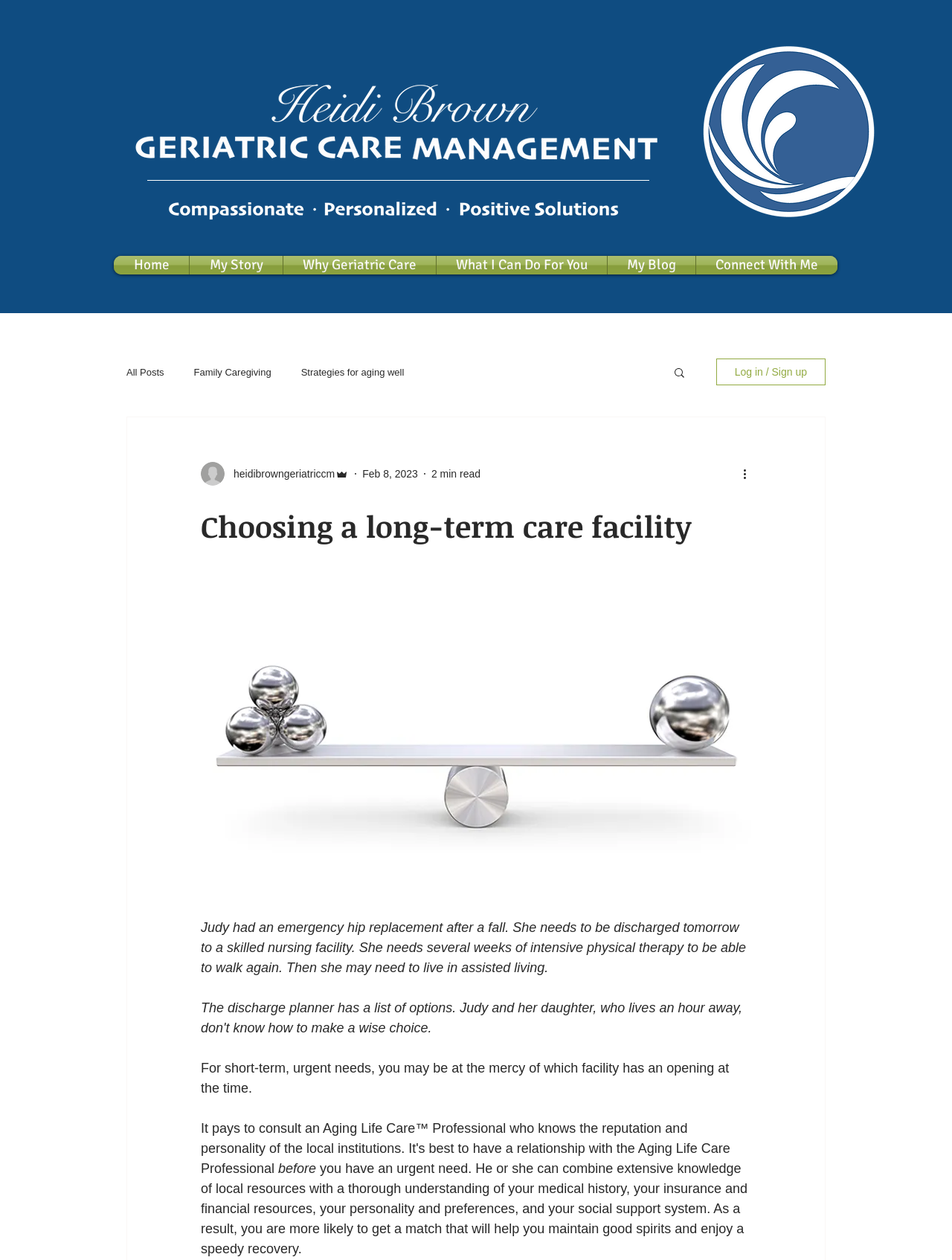Please determine the bounding box coordinates for the UI element described here. Use the format (top-left x, top-left y, bottom-right x, bottom-right y) with values bounded between 0 and 1: Log in / Sign up

[0.752, 0.285, 0.867, 0.306]